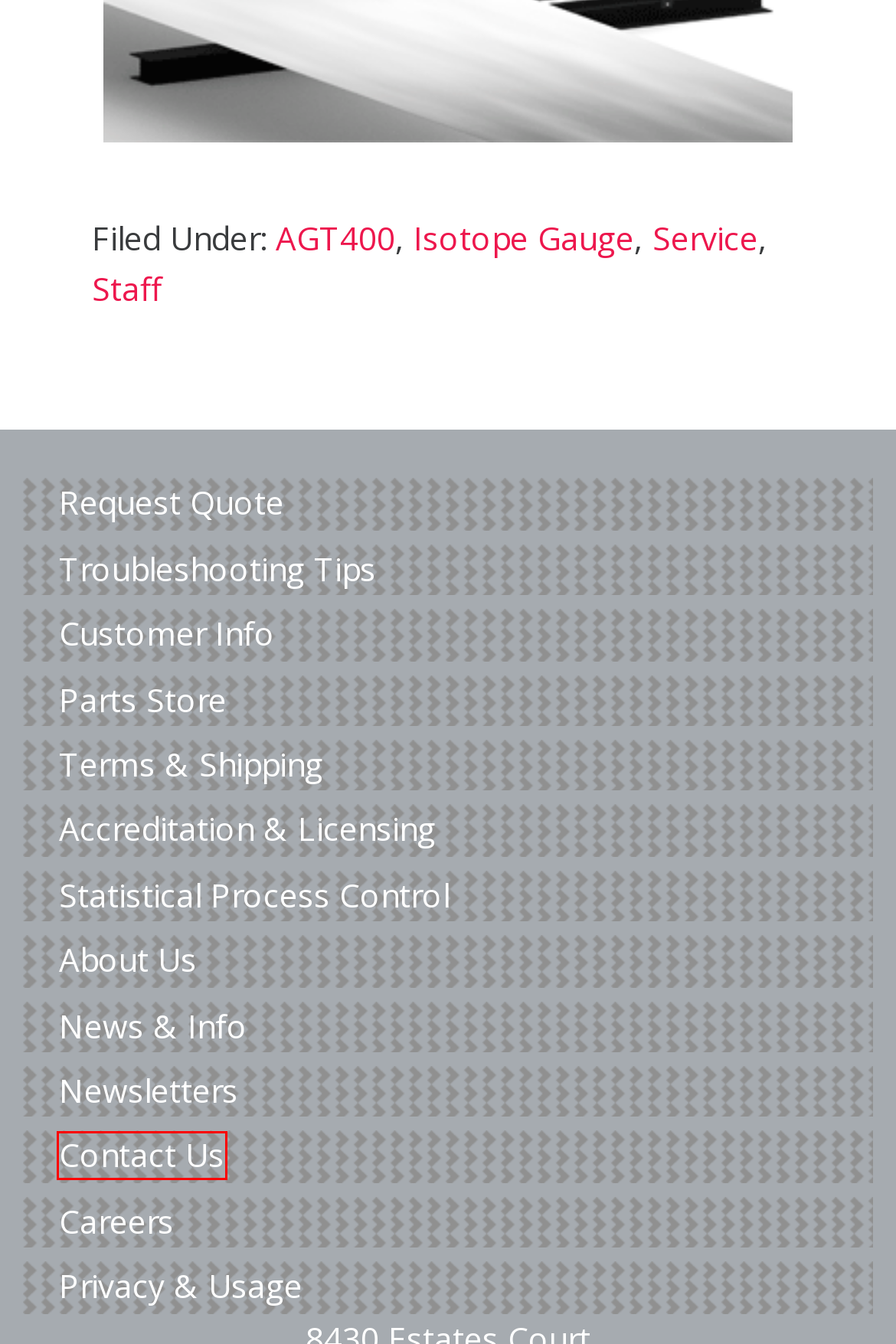View the screenshot of the webpage containing a red bounding box around a UI element. Select the most fitting webpage description for the new page shown after the element in the red bounding box is clicked. Here are the candidates:
A. About Us - Advanced Gauging Technologies
B. News & Info - Advanced Gauging Technologies
C. Staff - Advanced Gauging Technologies
D. Newsletters - Advanced Gauging Technologies
E. Contact Us - Advanced Gauging Technologies
F. Troubleshooting Tips - Advanced Gauging Technologies
G. Isotope Gauge - Advanced Gauging Technologies
H. Terms and Shipping - Advanced Gauging Technologies

E